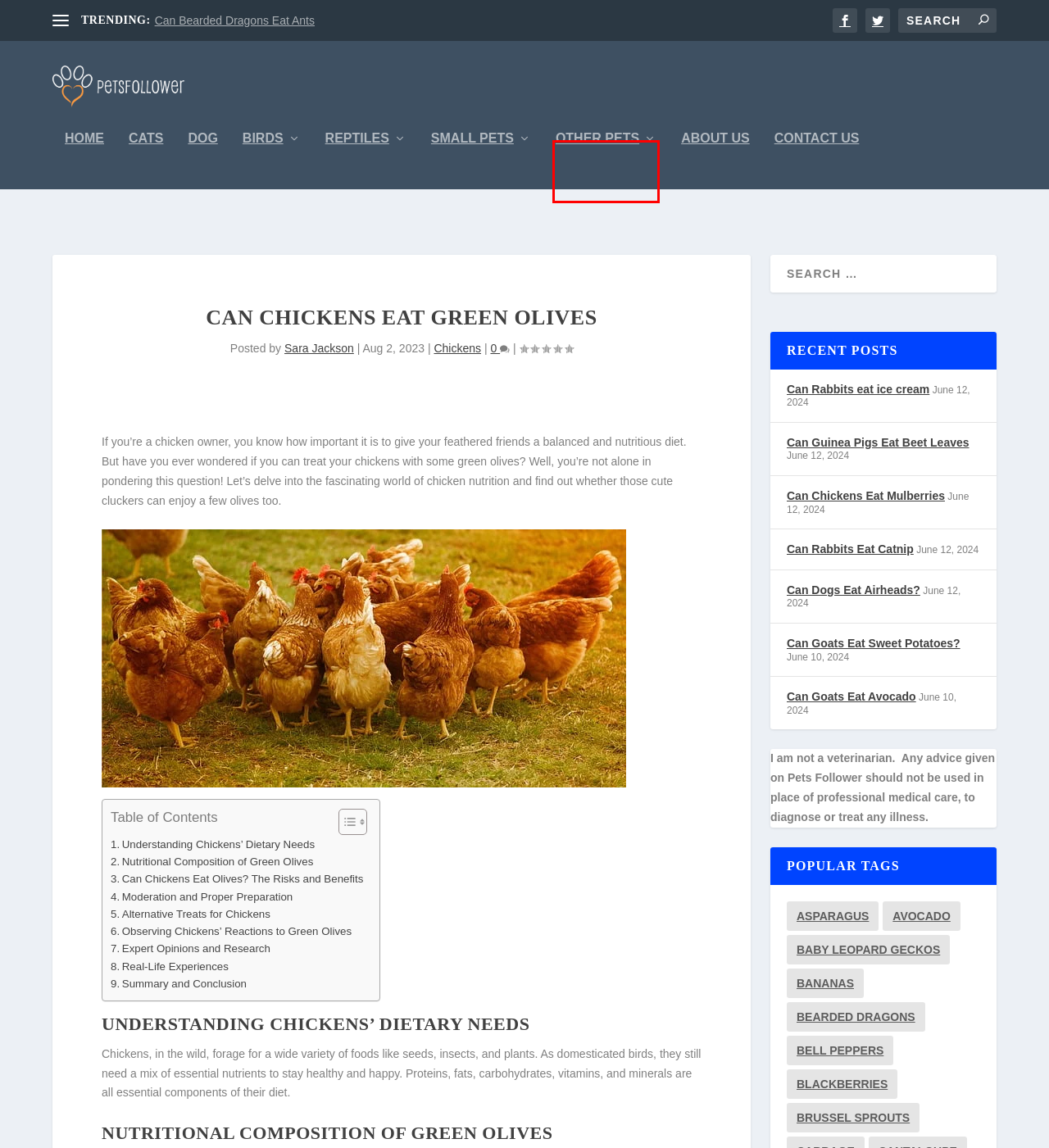A screenshot of a webpage is given with a red bounding box around a UI element. Choose the description that best matches the new webpage shown after clicking the element within the red bounding box. Here are the candidates:
A. Bearded Dragons Archives - PetsFollower
B. Birds - PetsFollower
C. About Us - PetsFollower
D. Can Chickens Eat Mulberries? | Expert Insights 2024
E. Baby Leopard Geckos Archives - PetsFollower
F. Brussel Sprouts Archives - PetsFollower
G. Other Pets - PetsFollower
H. Dog - PetsFollower

G